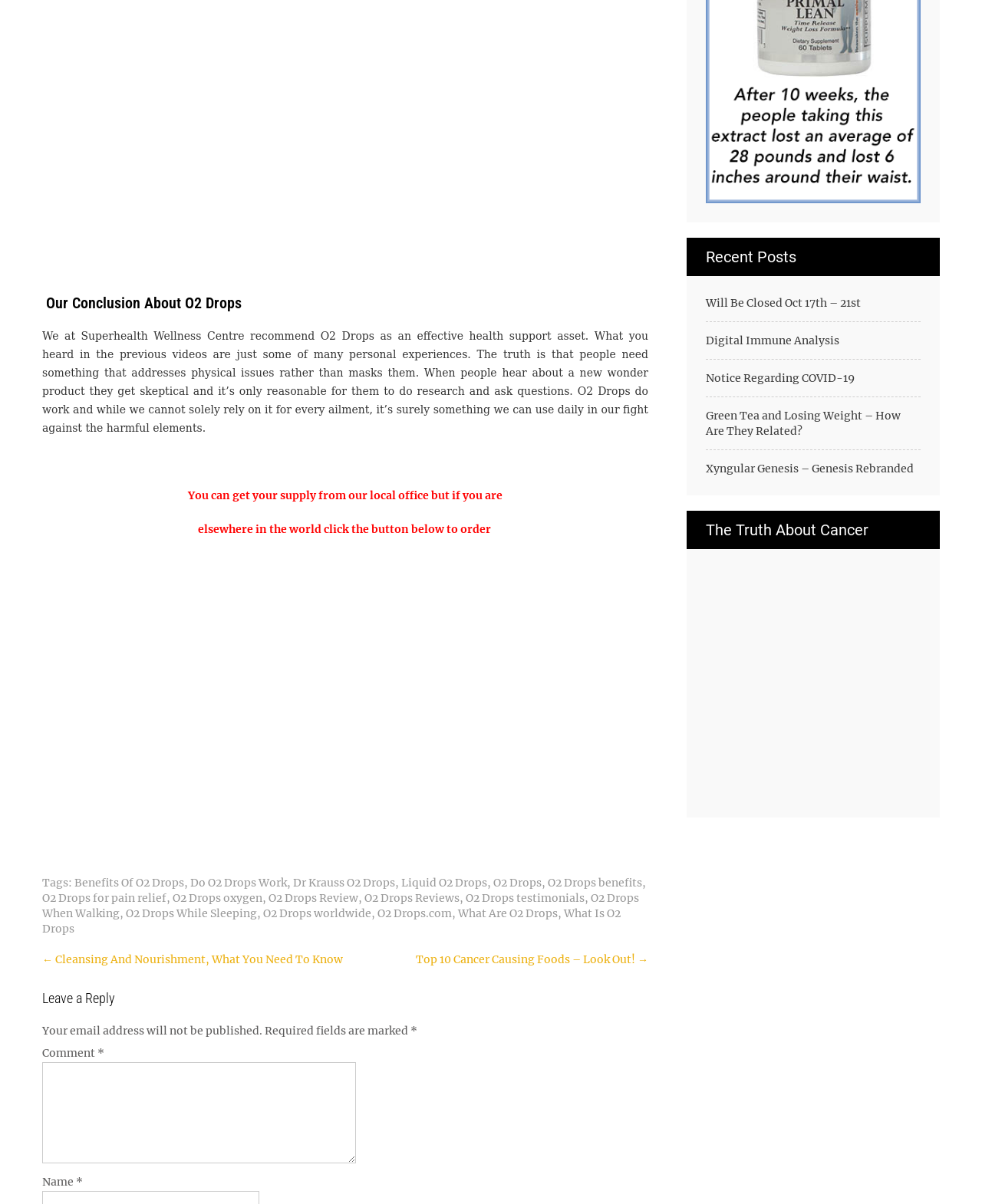Can I leave a comment on this webpage?
Please answer the question as detailed as possible based on the image.

The webpage has a 'Leave a Reply' section with a textbox labeled 'Comment *', indicating that I can leave a comment on this webpage.